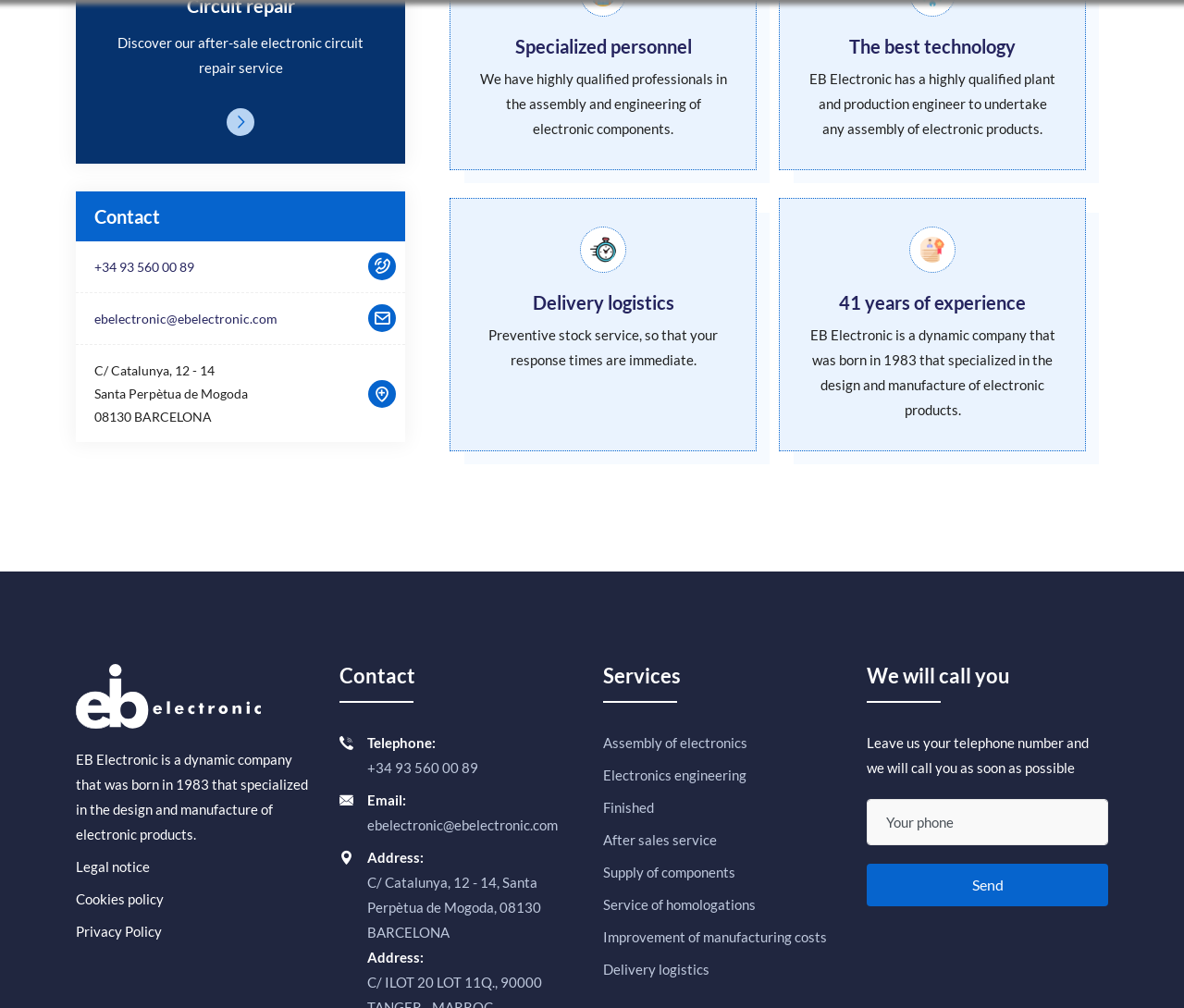Please find the bounding box coordinates of the element that you should click to achieve the following instruction: "Enter your phone number". The coordinates should be presented as four float numbers between 0 and 1: [left, top, right, bottom].

[0.732, 0.792, 0.936, 0.838]